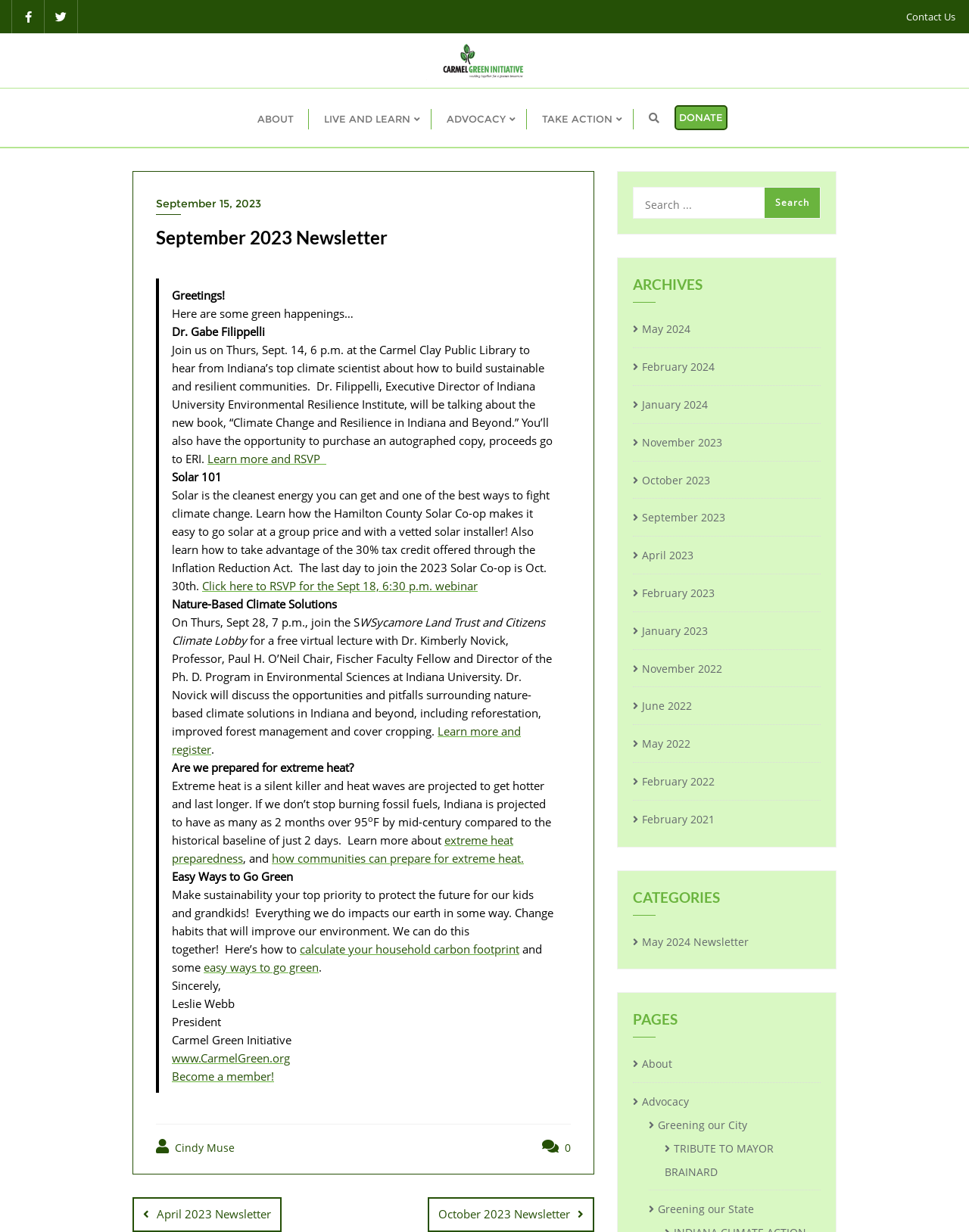Please determine the bounding box coordinates of the section I need to click to accomplish this instruction: "Click the 'DONATE' link".

[0.696, 0.085, 0.75, 0.106]